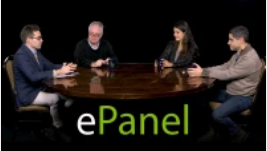What is the purpose of the session?
Please respond to the question with a detailed and well-explained answer.

The caption states that the setting exemplifies a modern approach to knowledge sharing and collaboration in professional environments, indicating that the purpose of the session is to facilitate the exchange of ideas and expertise among the participants.